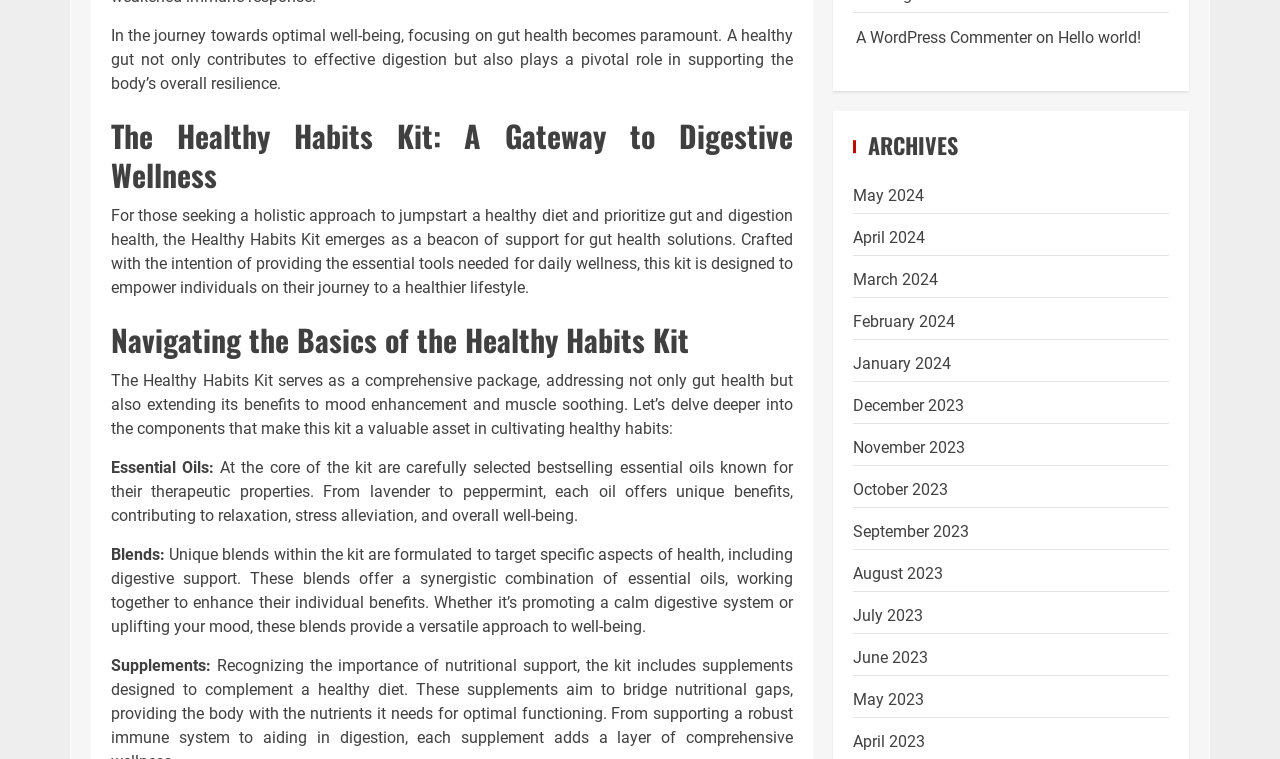What is the first essential oil mentioned in the kit?
Based on the image content, provide your answer in one word or a short phrase.

Lavender